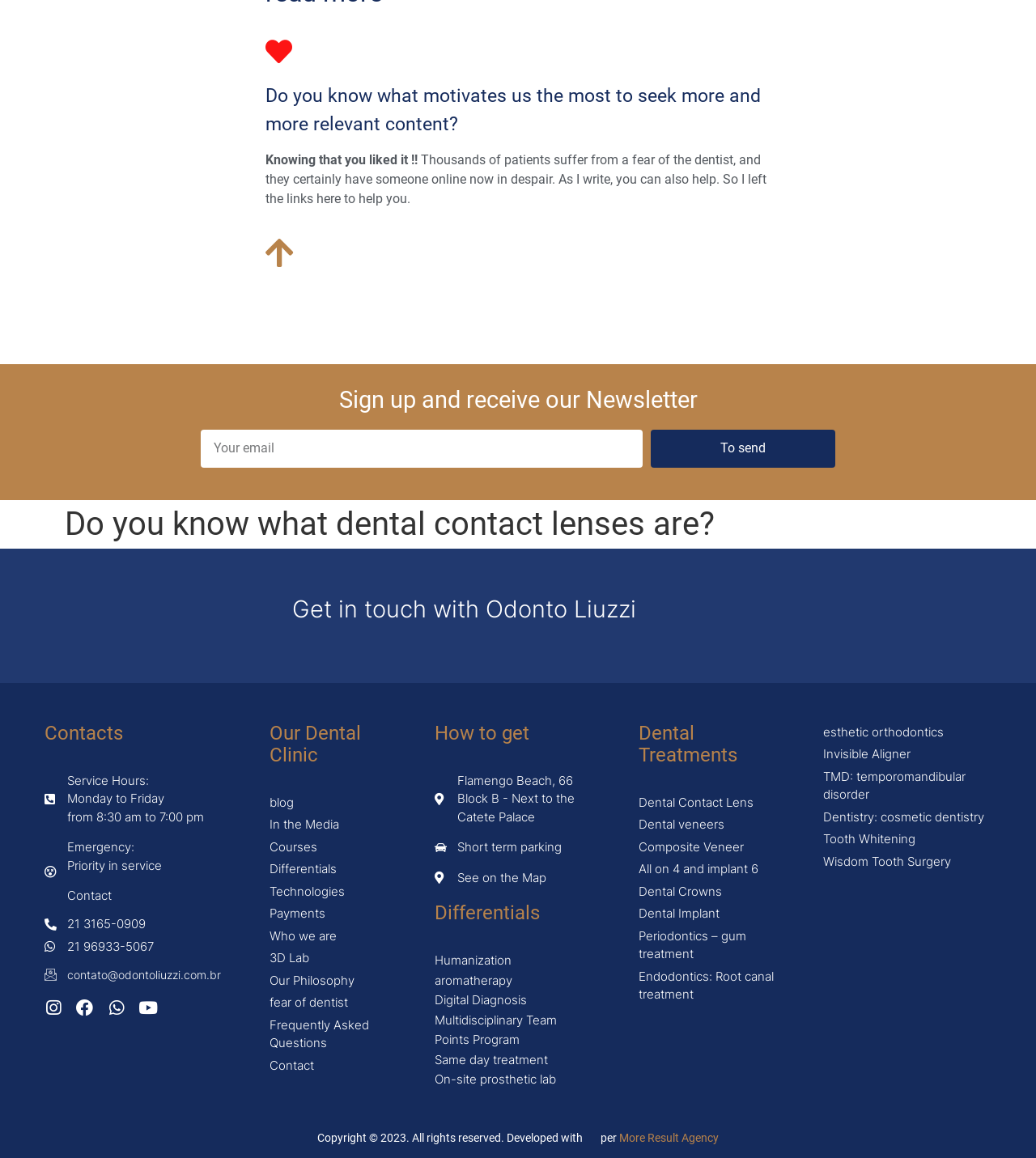Determine the bounding box coordinates of the clickable area required to perform the following instruction: "Search for a keyword". The coordinates should be represented as four float numbers between 0 and 1: [left, top, right, bottom].

None